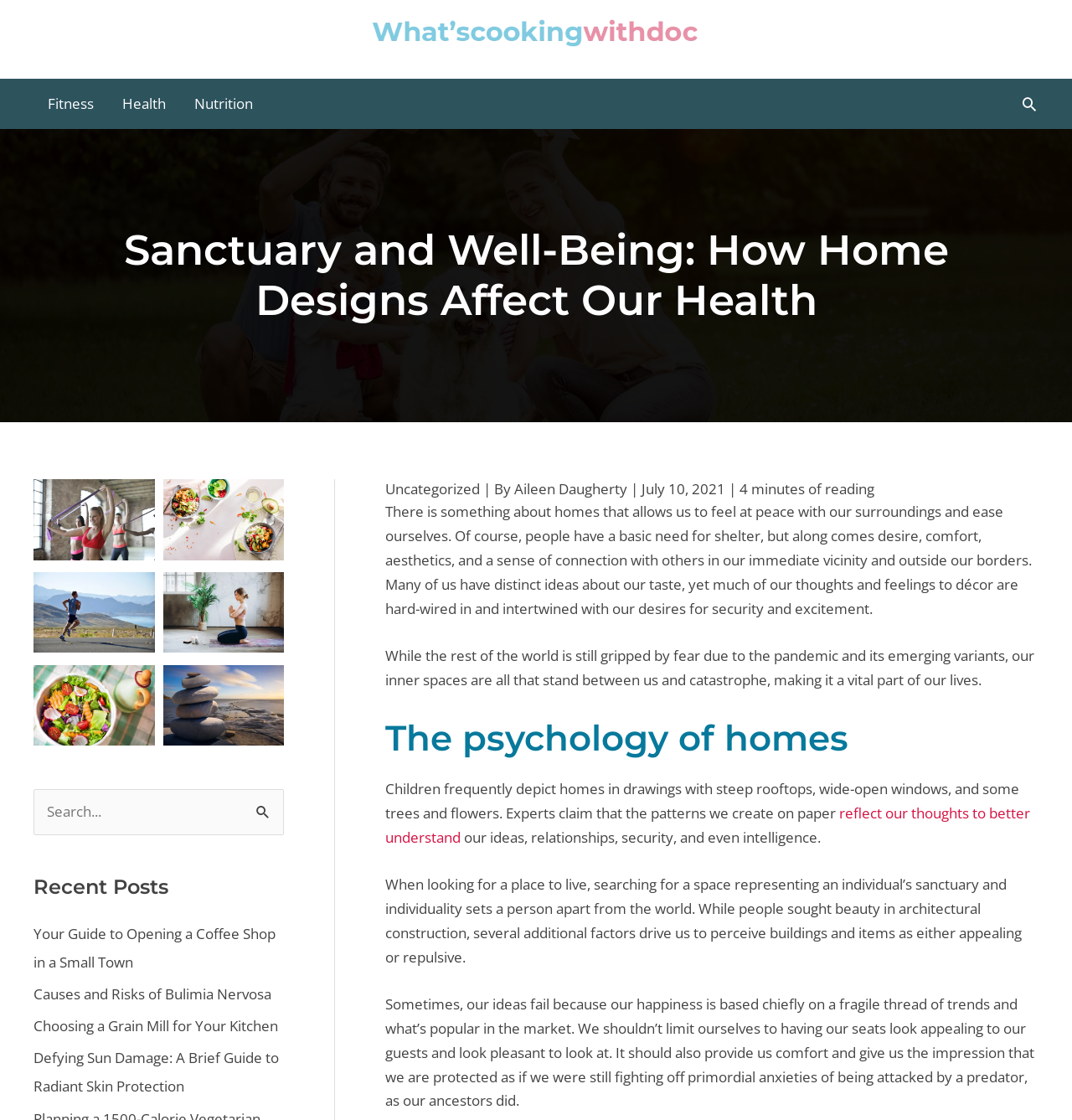Given the description of a UI element: "parent_node: Search for: name="s" placeholder="Search..."", identify the bounding box coordinates of the matching element in the webpage screenshot.

[0.031, 0.704, 0.265, 0.745]